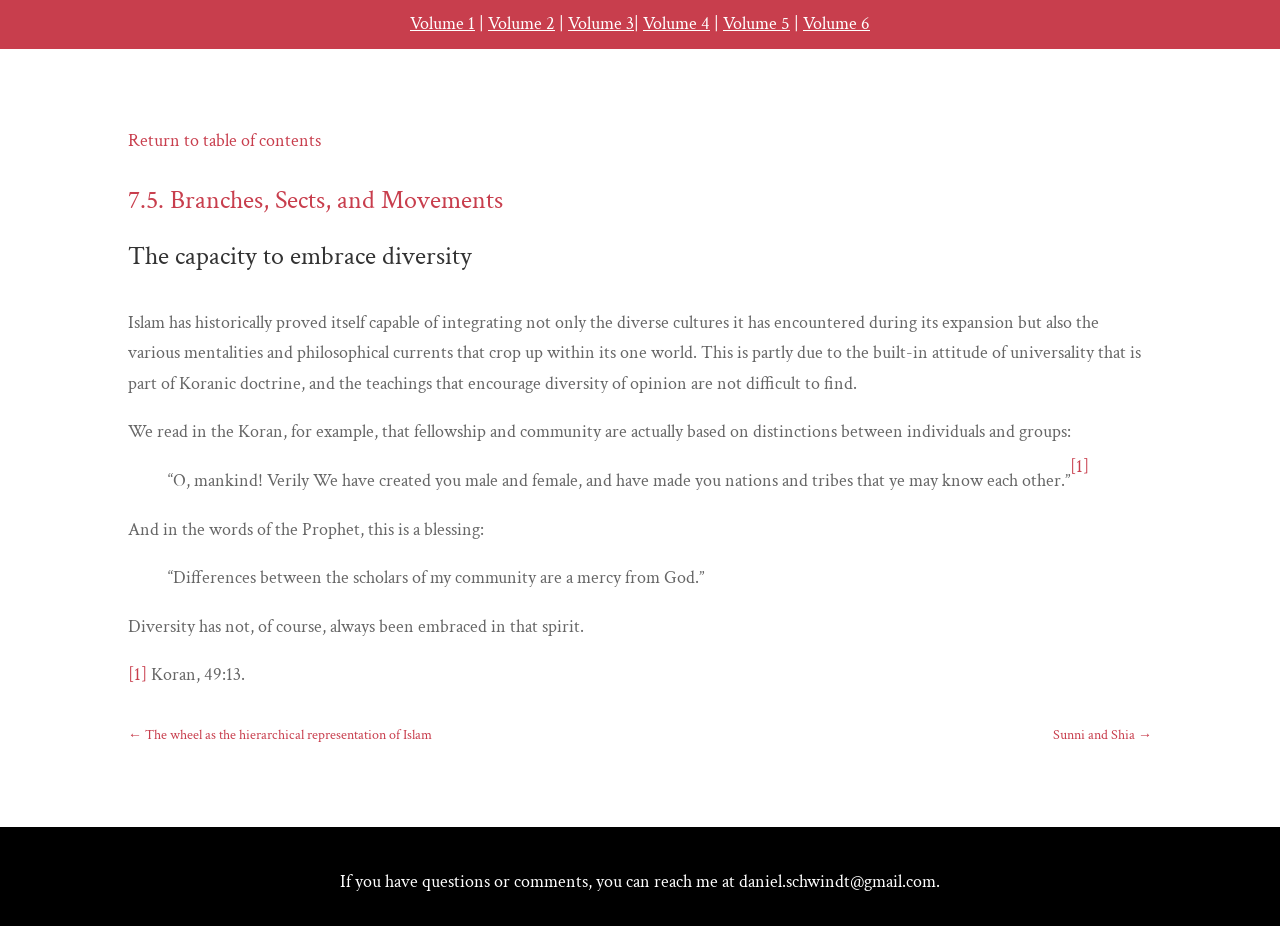Please specify the bounding box coordinates in the format (top-left x, top-left y, bottom-right x, bottom-right y), with all values as floating point numbers between 0 and 1. Identify the bounding box of the UI element described by: [1]

[0.836, 0.491, 0.851, 0.516]